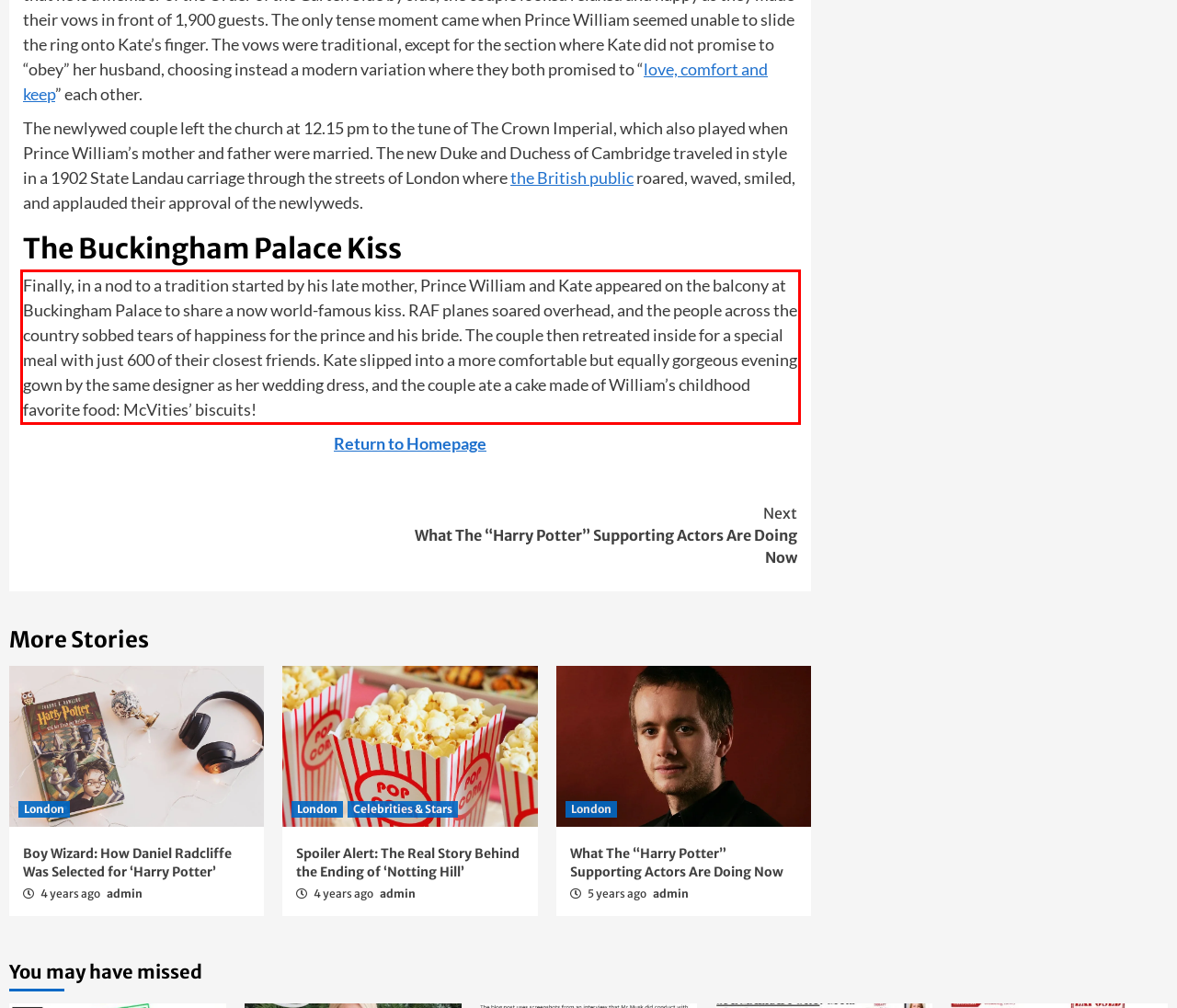You are given a screenshot with a red rectangle. Identify and extract the text within this red bounding box using OCR.

Finally, in a nod to a tradition started by his late mother, Prince William and Kate appeared on the balcony at Buckingham Palace to share a now world-famous kiss. RAF planes soared overhead, and the people across the country sobbed tears of happiness for the prince and his bride. The couple then retreated inside for a special meal with just 600 of their closest friends. Kate slipped into a more comfortable but equally gorgeous evening gown by the same designer as her wedding dress, and the couple ate a cake made of William’s childhood favorite food: McVities’ biscuits!